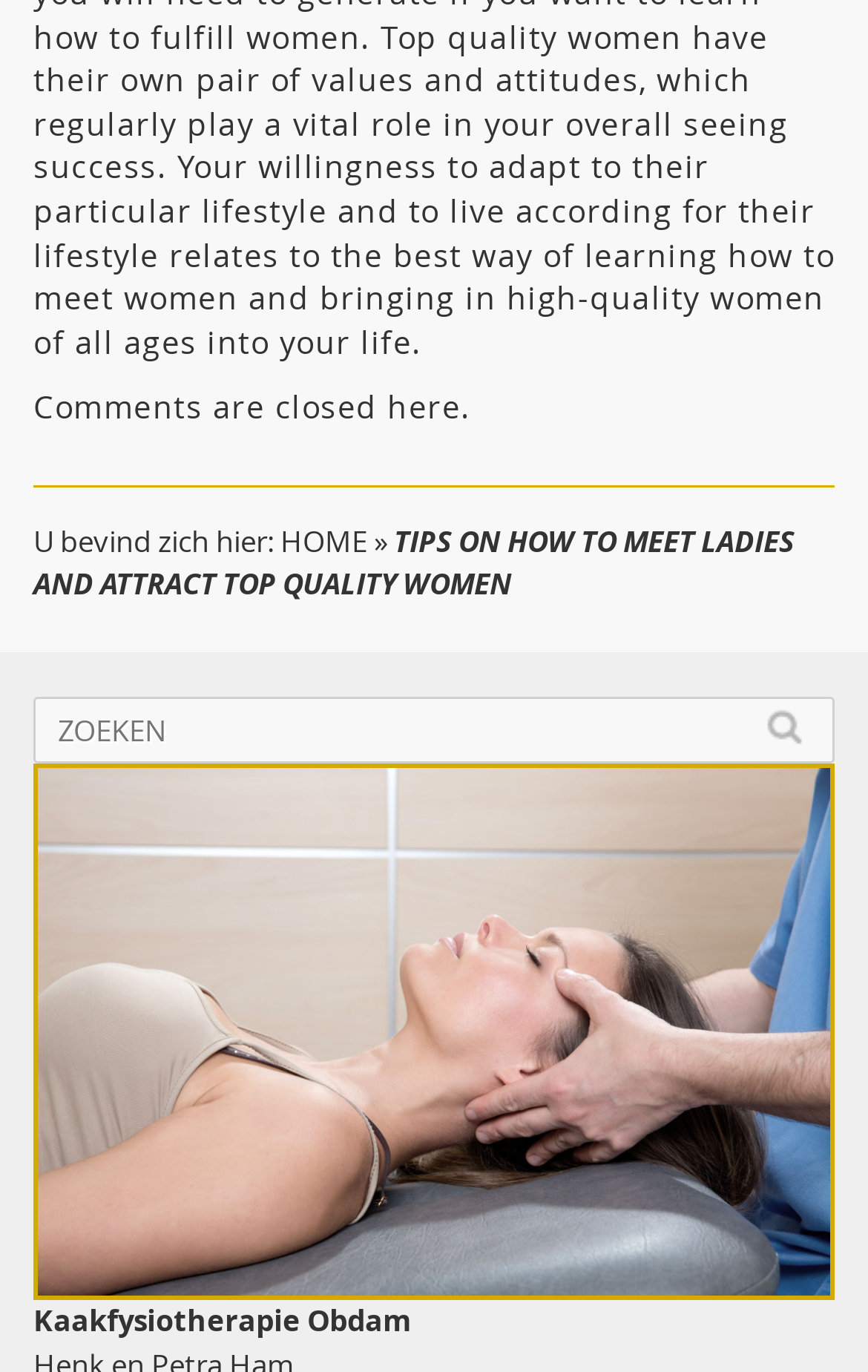What is the current page about?
Please look at the screenshot and answer in one word or a short phrase.

Meeting ladies and attracting women